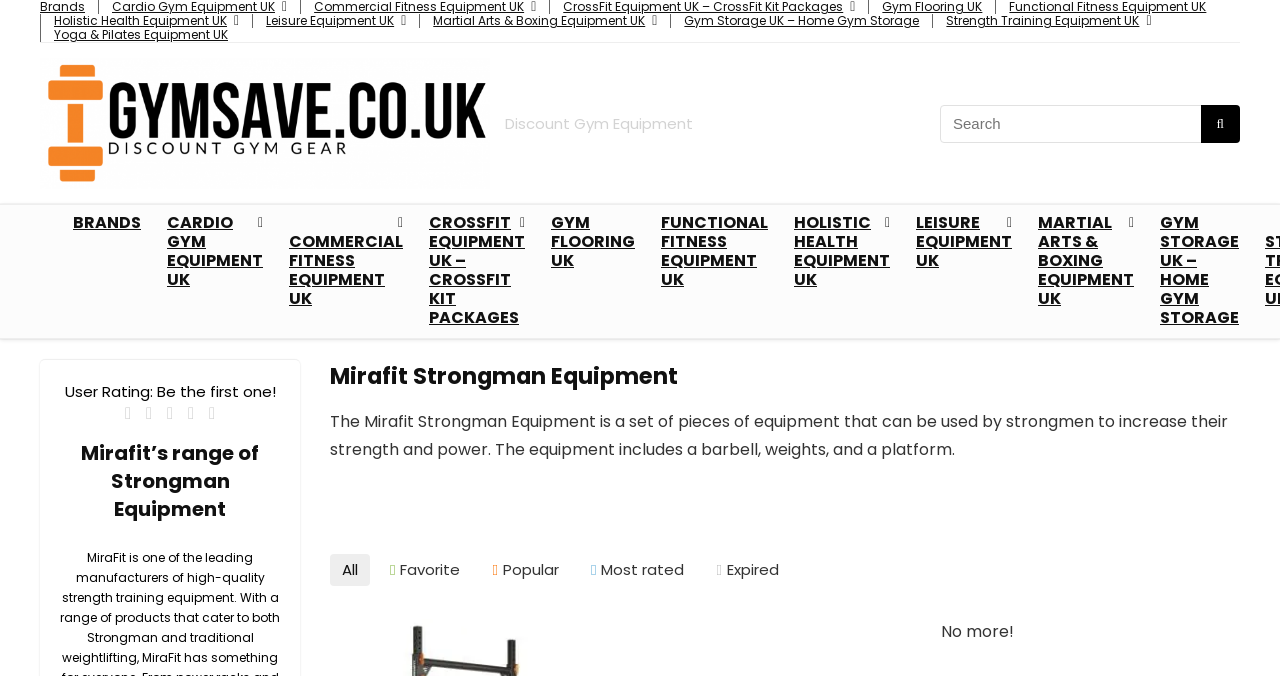Mark the bounding box of the element that matches the following description: "Strength Training Equipment UK".

[0.739, 0.018, 0.89, 0.043]